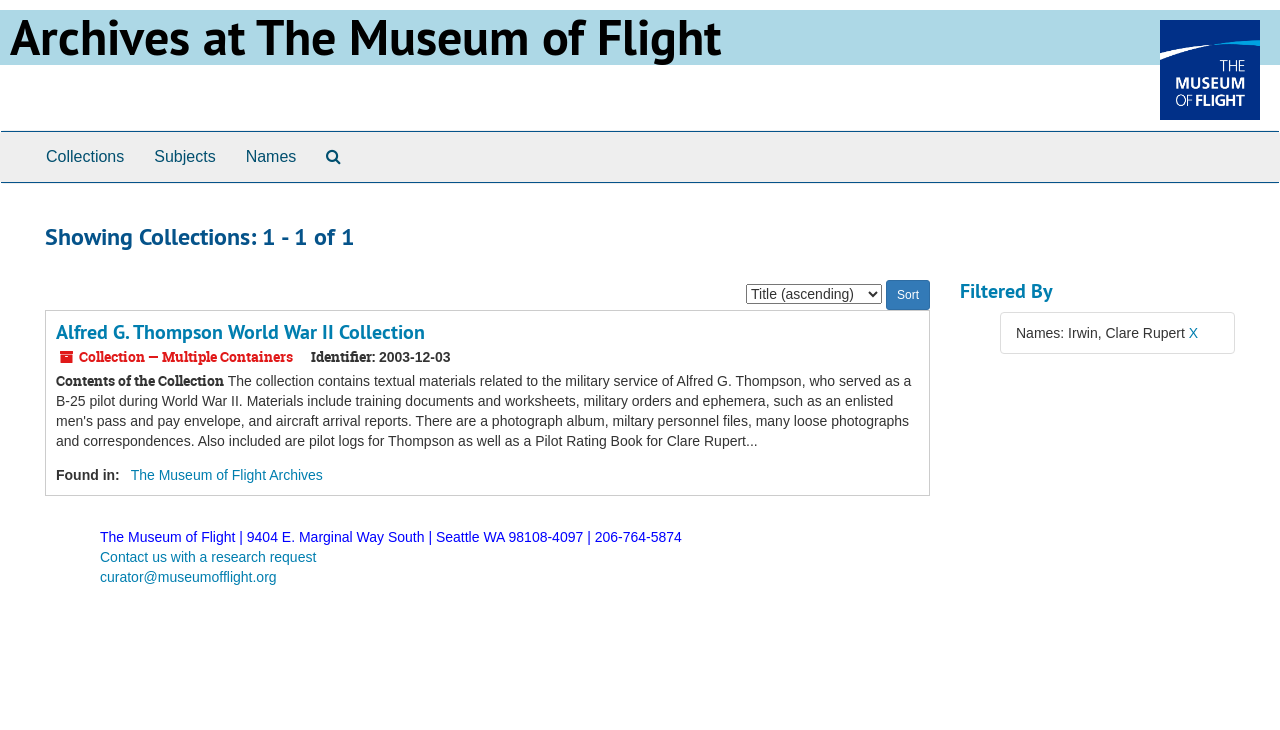Based on the element description "Search The Archives", predict the bounding box coordinates of the UI element.

[0.243, 0.181, 0.278, 0.249]